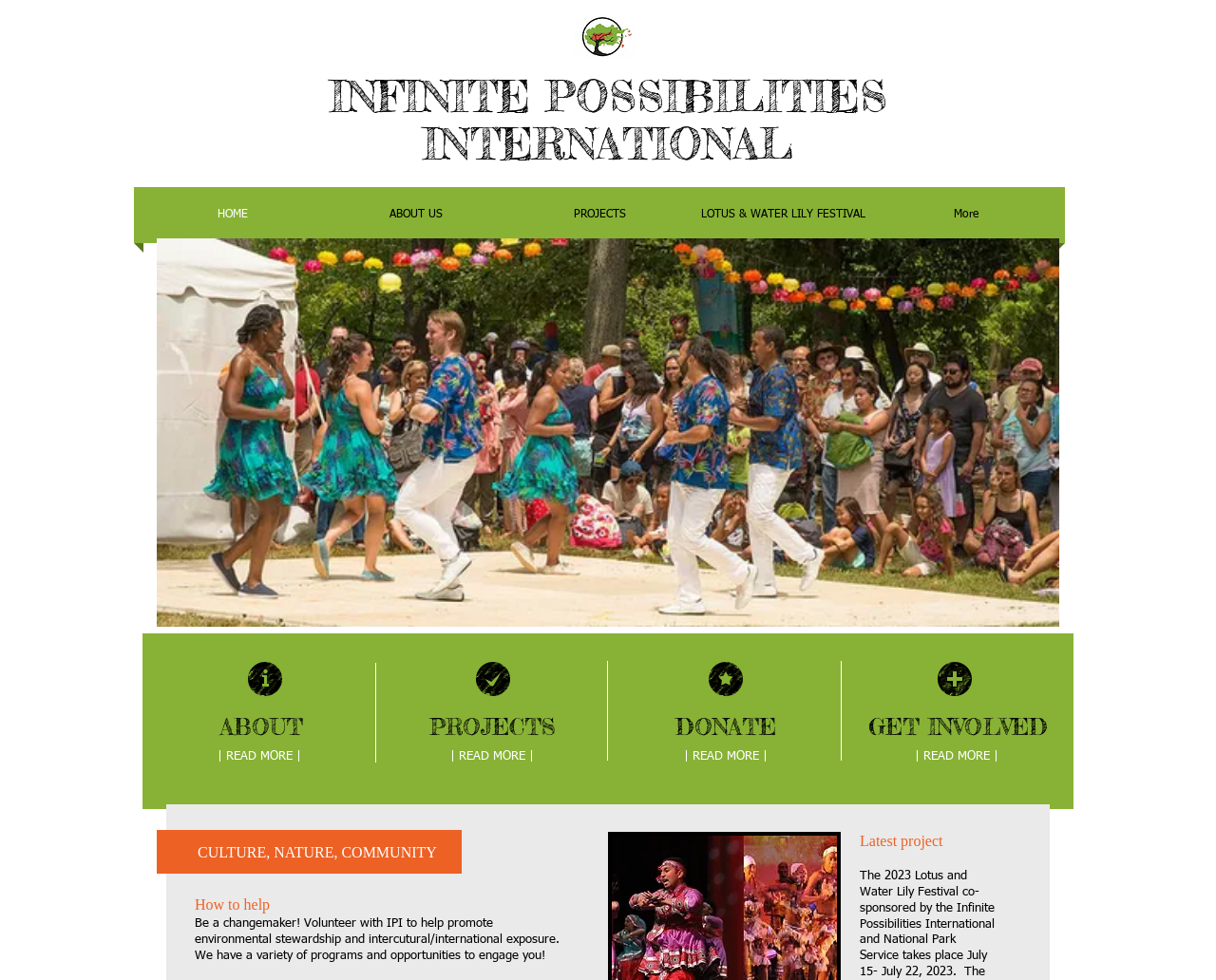What are the main sections of the website?
From the details in the image, answer the question comprehensively.

The main sections of the website can be found in the navigation menu, which includes links to 'HOME', 'ABOUT US', 'PROJECTS', 'LOTUS & WATER LILY FESTIVAL', and more.